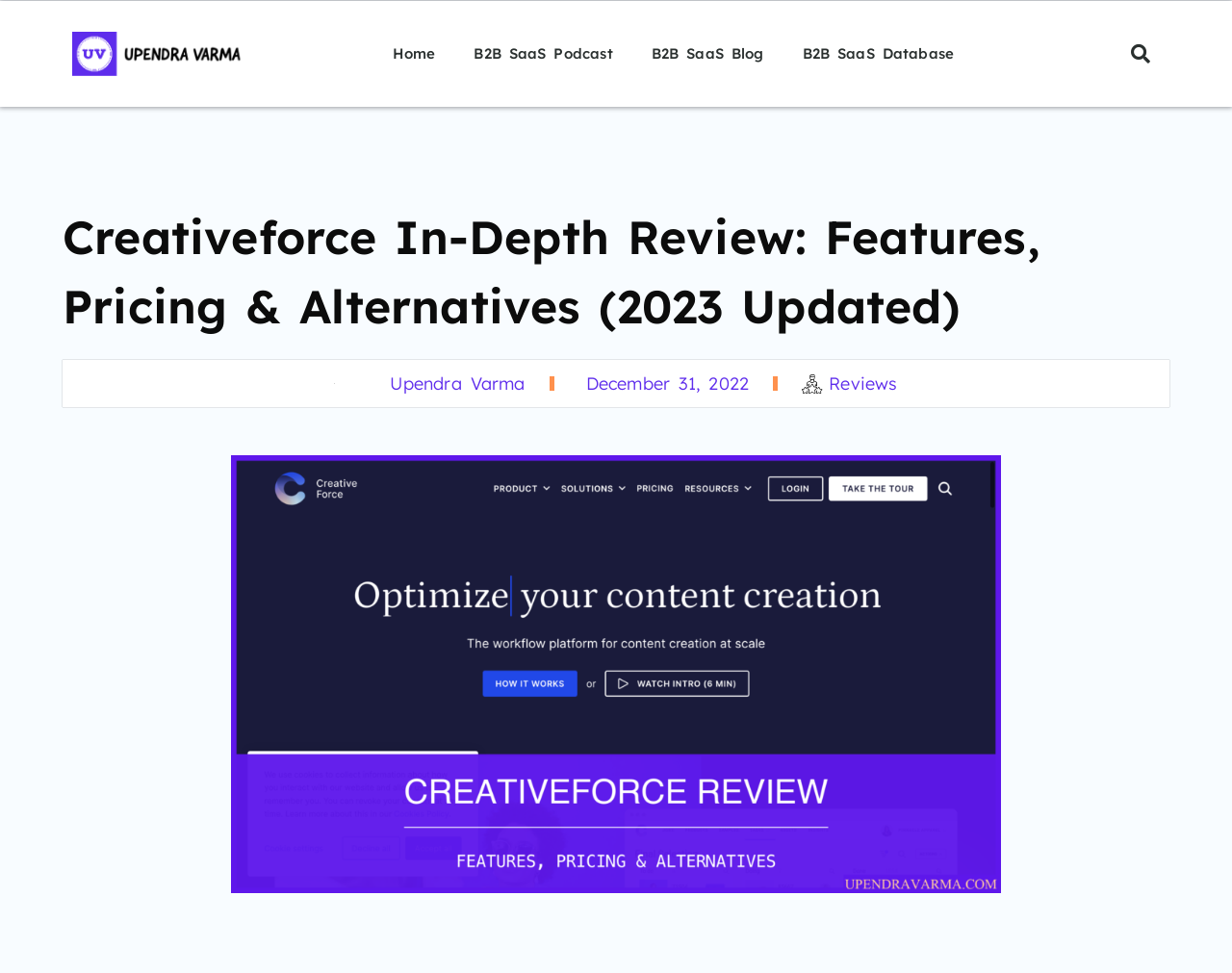What is the author's name of the review?
Please provide a full and detailed response to the question.

I looked for the author's information and found a link with the text 'Upendra Varma' accompanied by an image, which suggests that Upendra Varma is the author of the review.